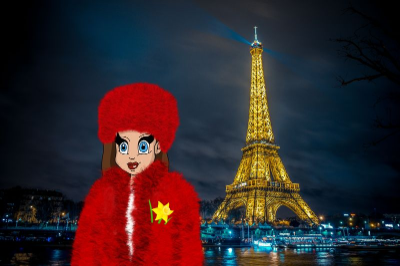What is the character standing in front of?
Answer the question with a thorough and detailed explanation.

The caption explicitly states that the character is standing in front of the 'iconic Eiffel Tower', which is a famous landmark in Paris.